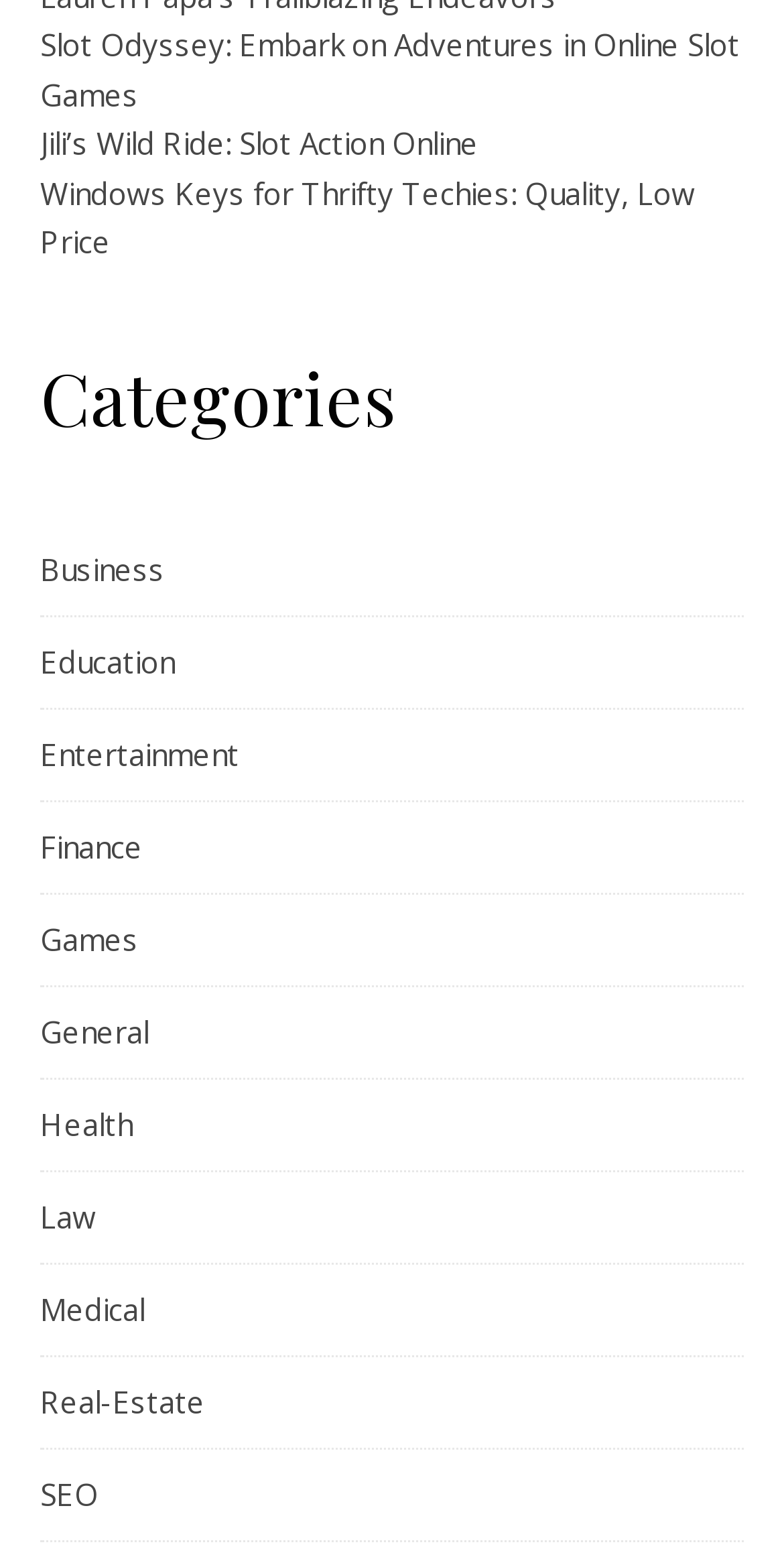What is the last category listed under 'Categories'?
Refer to the screenshot and respond with a concise word or phrase.

SEO